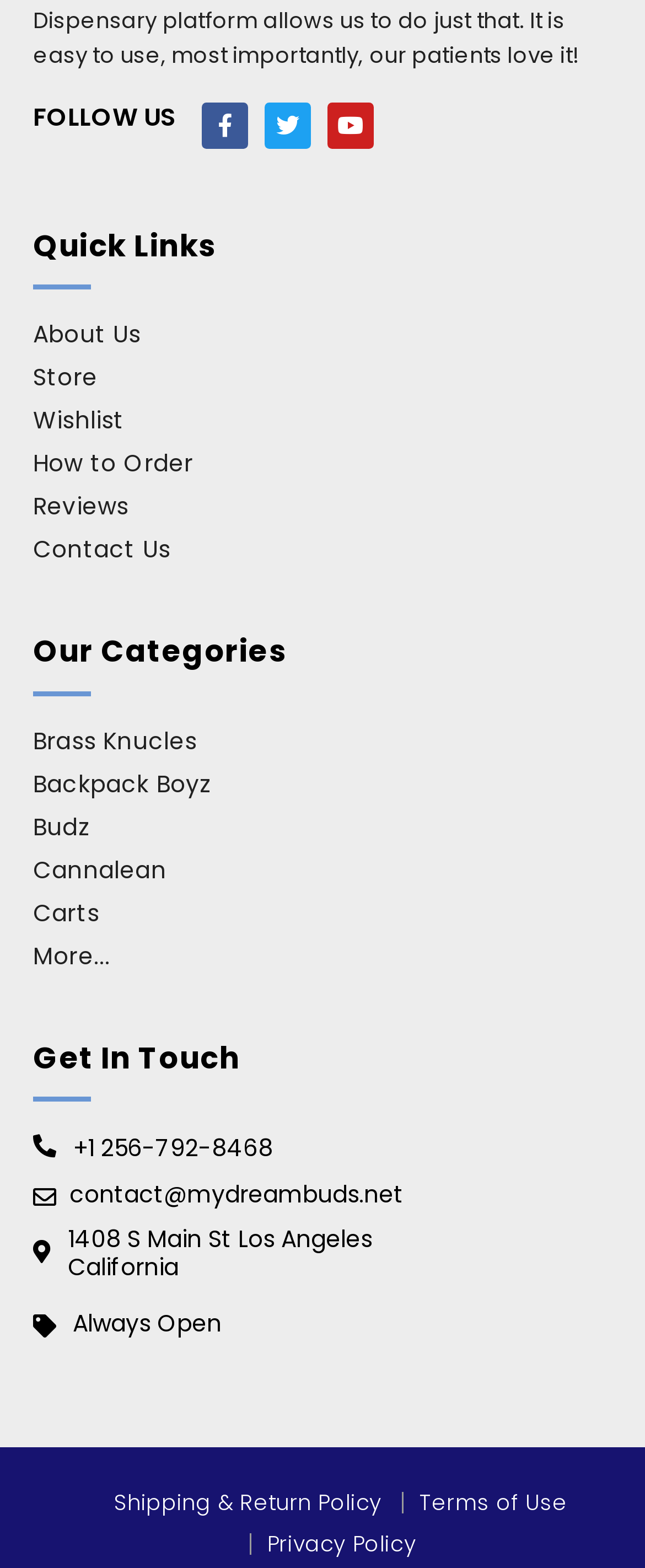Find the bounding box coordinates for the area you need to click to carry out the instruction: "Follow us on Facebook". The coordinates should be four float numbers between 0 and 1, indicated as [left, top, right, bottom].

[0.313, 0.065, 0.385, 0.094]